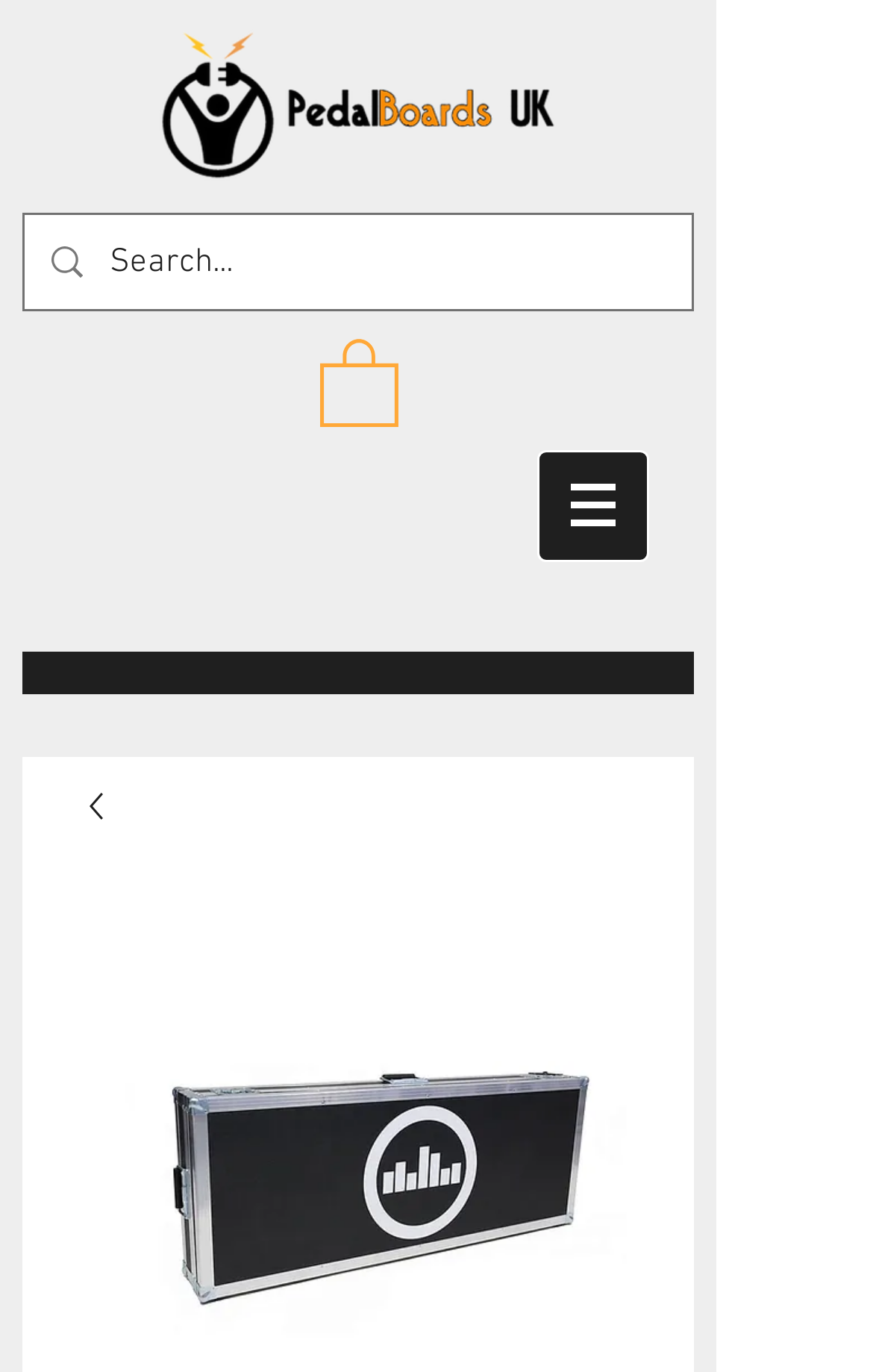Determine the main text heading of the webpage and provide its content.

Temple Trio 43 Hard Flight Case